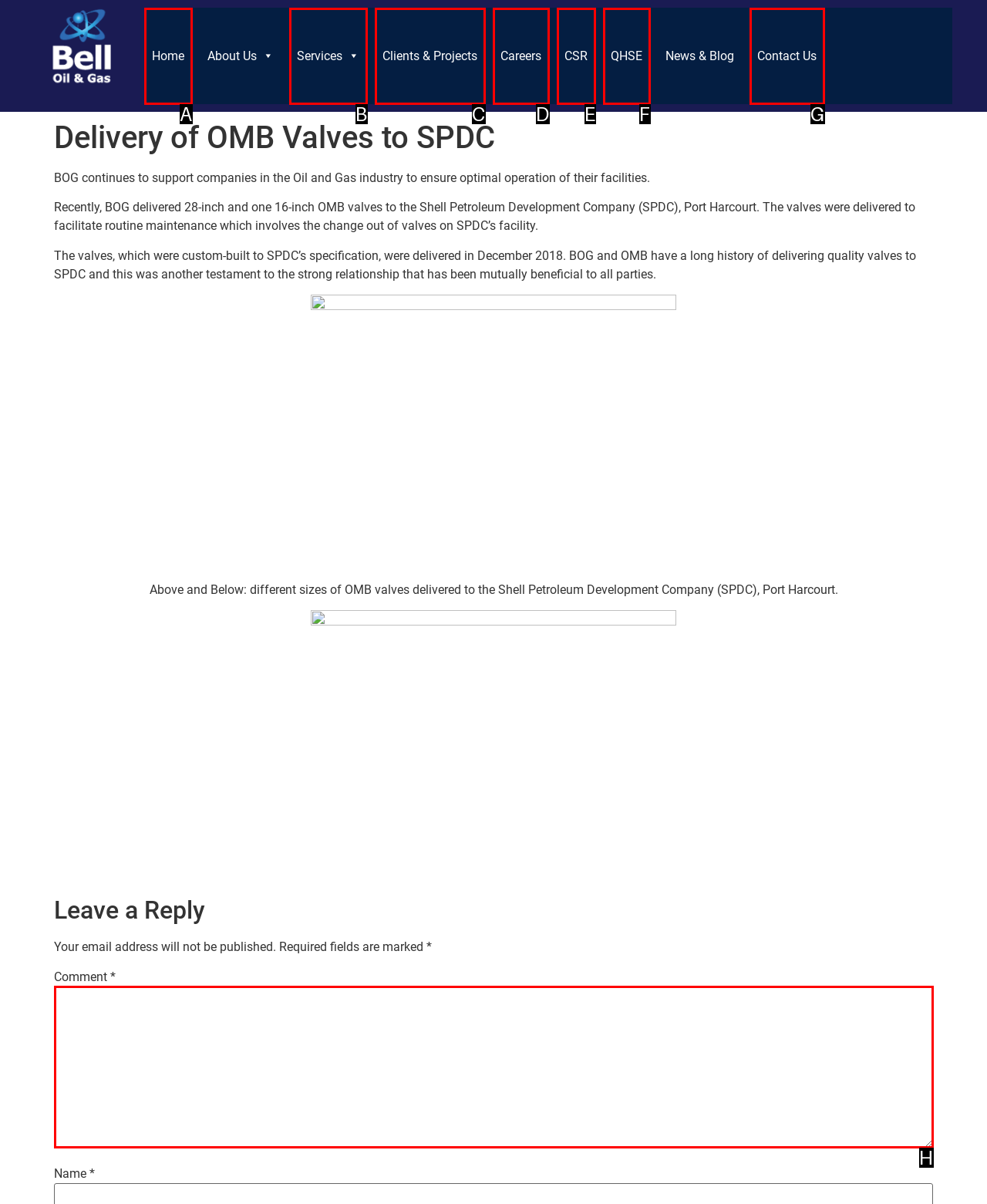Select the HTML element that best fits the description: Contact Us
Respond with the letter of the correct option from the choices given.

G